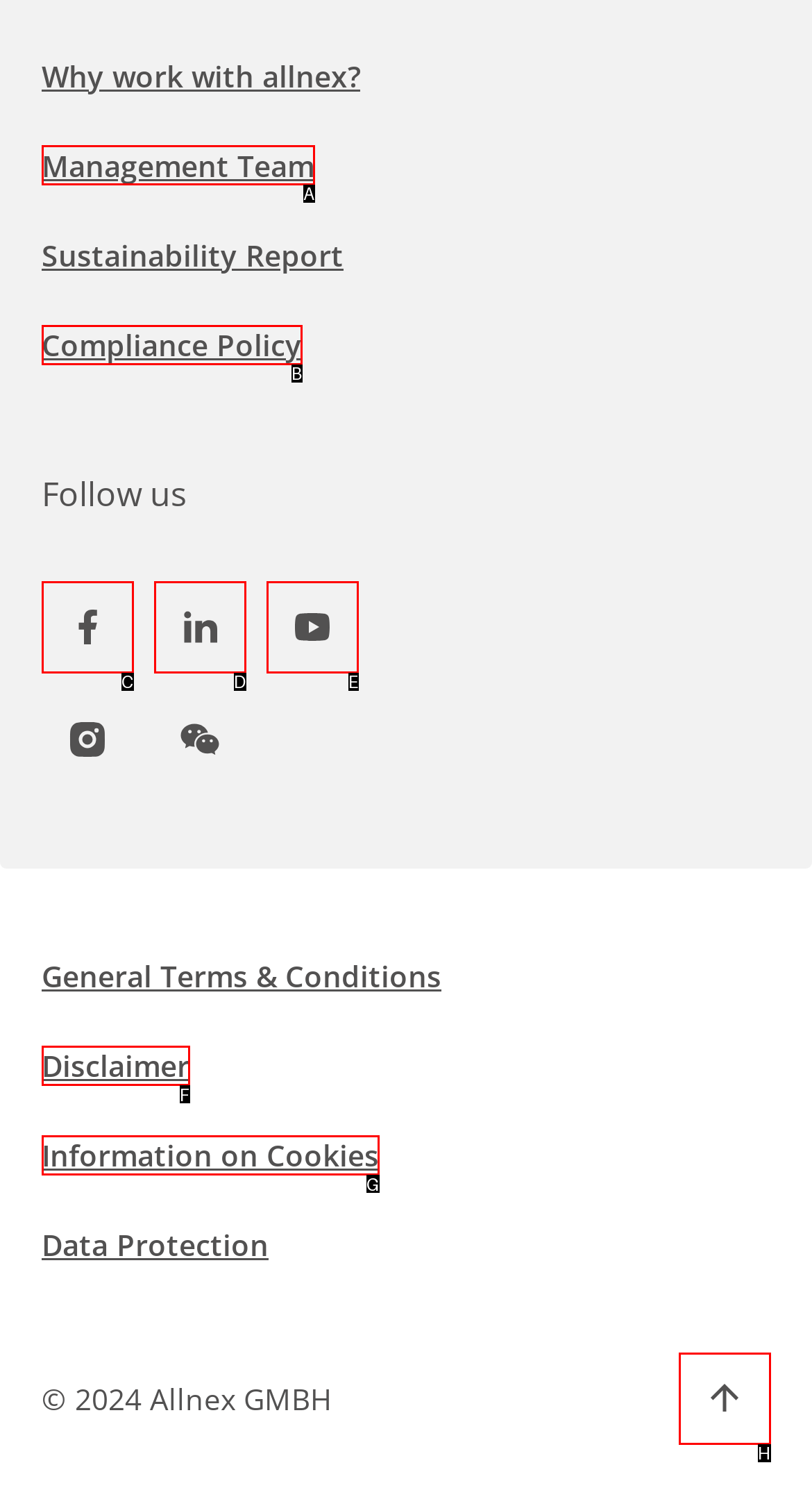Given the description: Back to top, select the HTML element that matches it best. Reply with the letter of the chosen option directly.

H